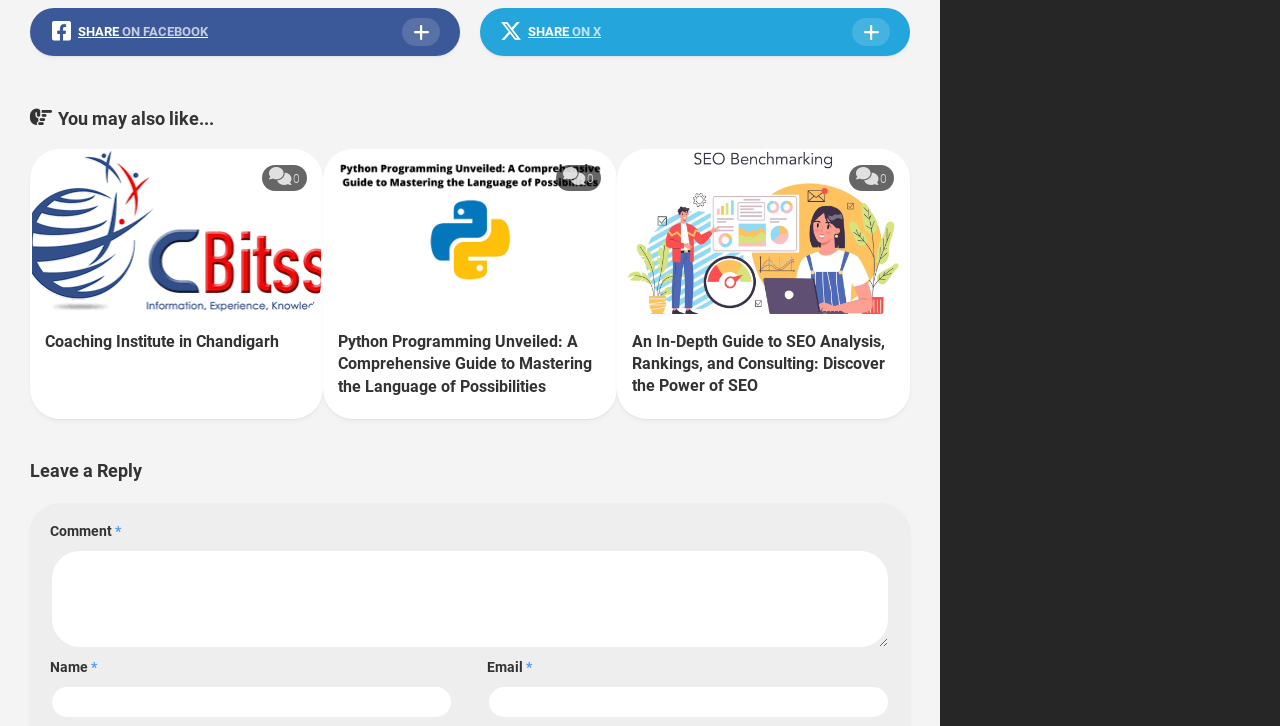Please find the bounding box coordinates of the clickable region needed to complete the following instruction: "Share on Facebook". The bounding box coordinates must consist of four float numbers between 0 and 1, i.e., [left, top, right, bottom].

[0.023, 0.011, 0.359, 0.077]